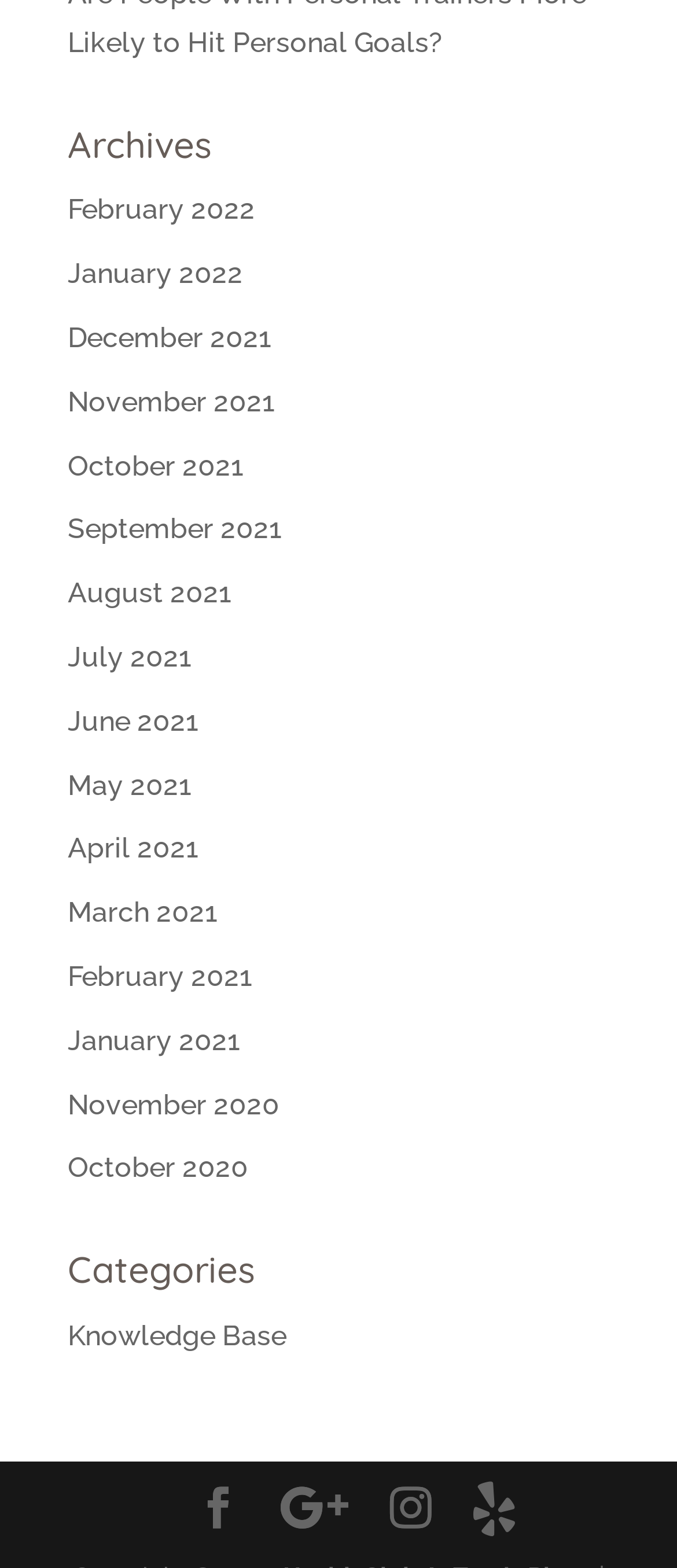Look at the image and write a detailed answer to the question: 
How many icons are there next to the 'Knowledge Base' link?

I looked at the links under the 'Knowledge Base' link and found four icons, represented by the Unicode characters '', '', '', and ''.